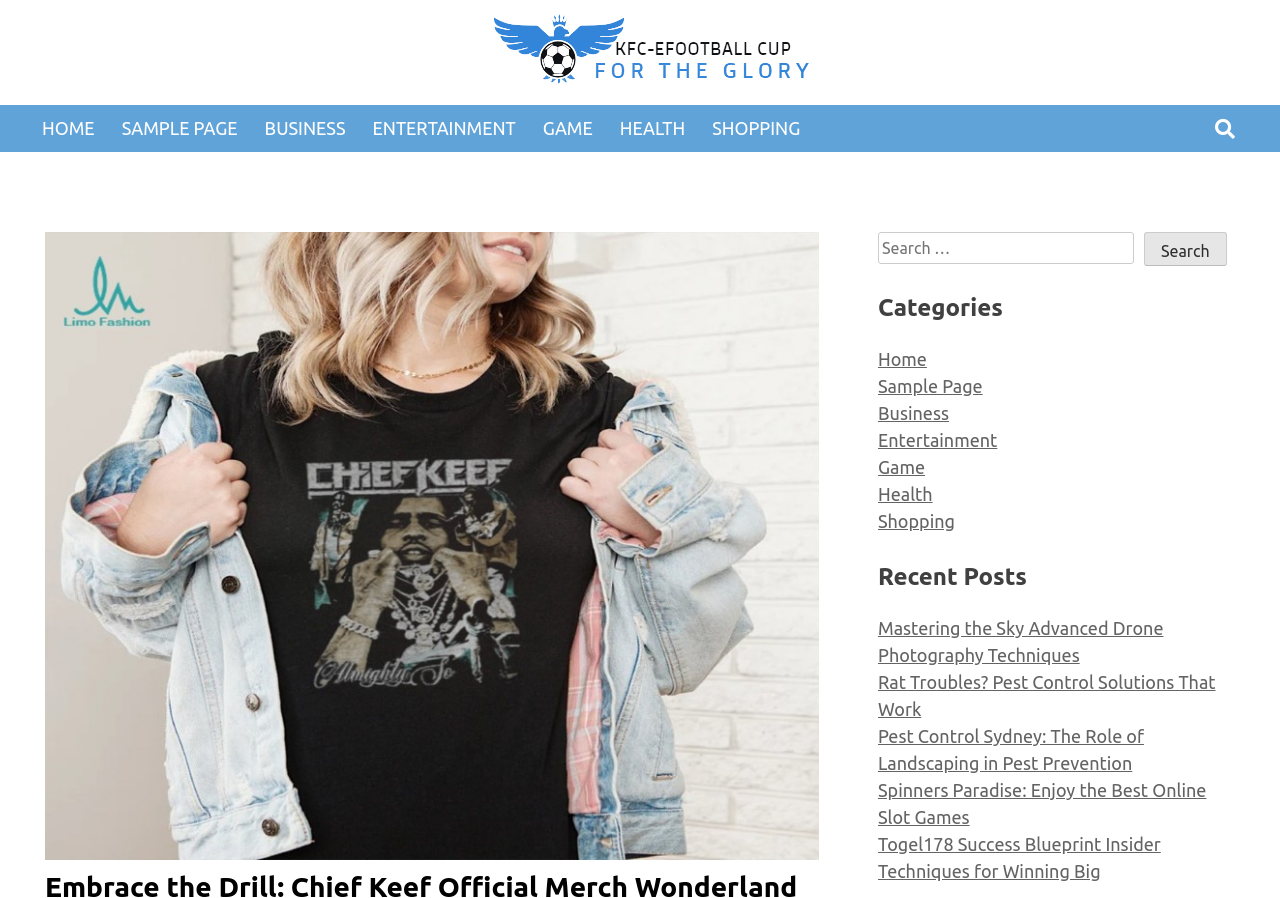Determine the primary headline of the webpage.

Embrace the Drill: Chief Keef Official Merch Wonderland